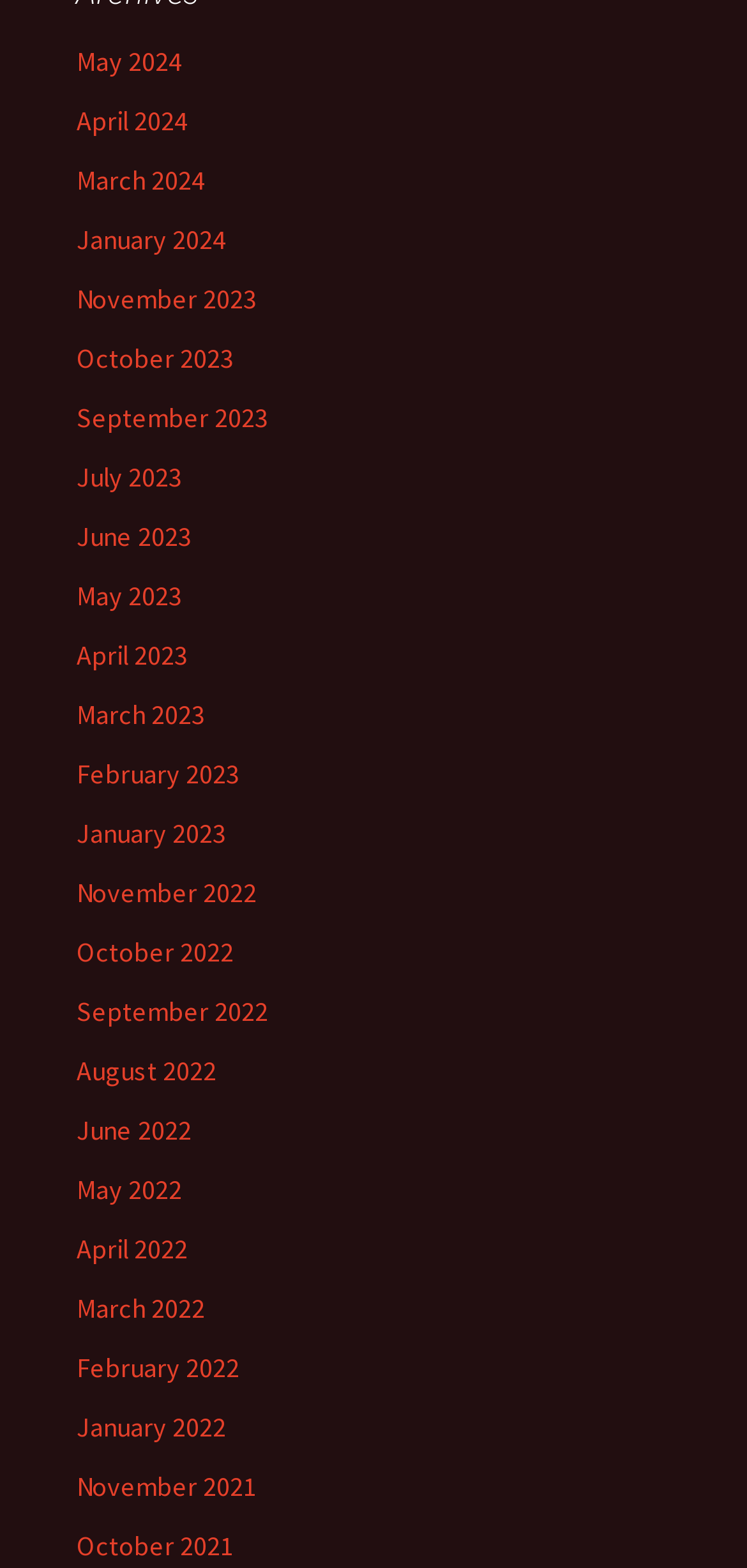What is the earliest month listed?
Could you please answer the question thoroughly and with as much detail as possible?

By examining the list of links, I found that the earliest month listed is 'November 2021', which is the last link in the list.